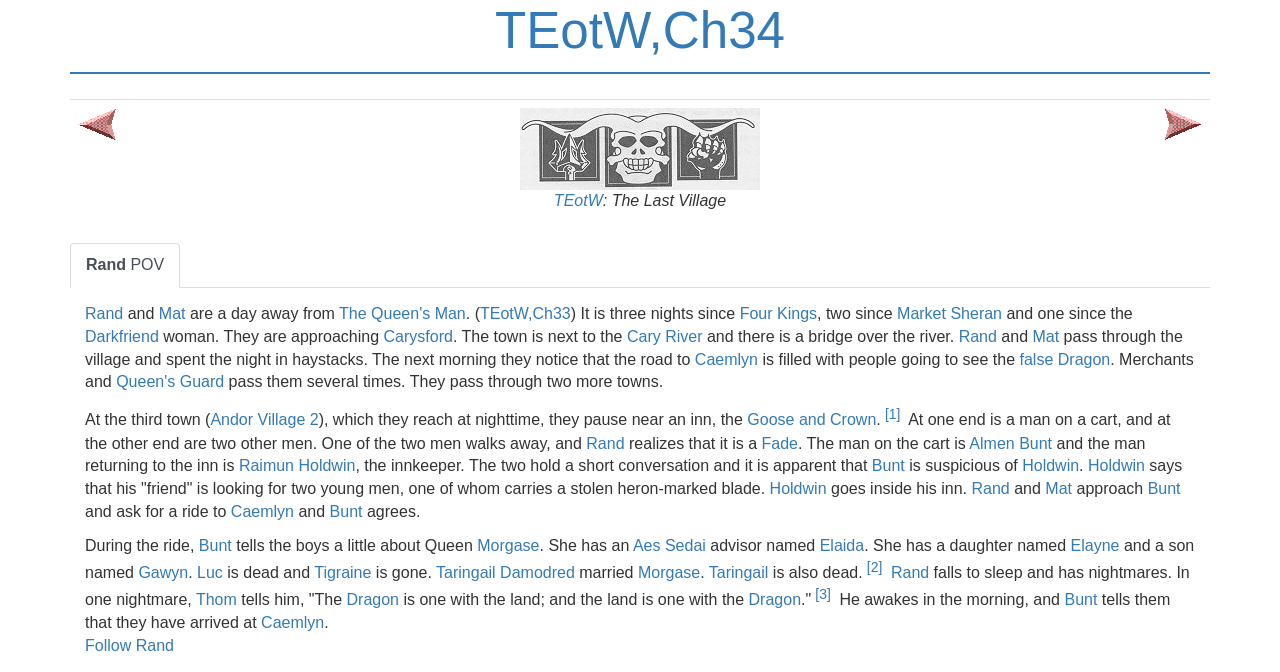Show the bounding box coordinates for the element that needs to be clicked to execute the following instruction: "Follow the link to Rand". Provide the coordinates in the form of four float numbers between 0 and 1, i.e., [left, top, right, bottom].

[0.067, 0.381, 0.098, 0.406]